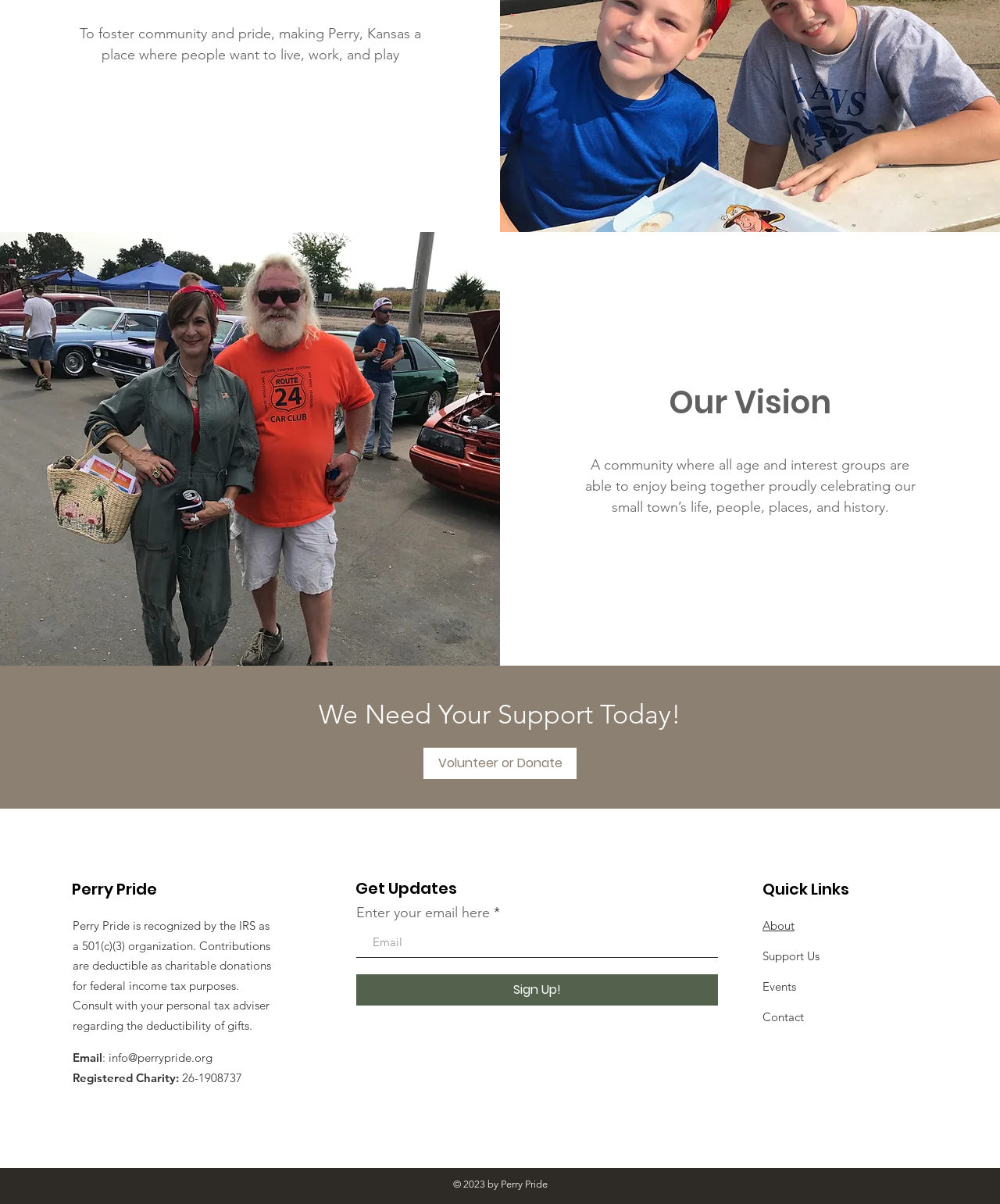Can you specify the bounding box coordinates of the area that needs to be clicked to fulfill the following instruction: "Click Volunteer or Donate"?

[0.423, 0.621, 0.577, 0.647]